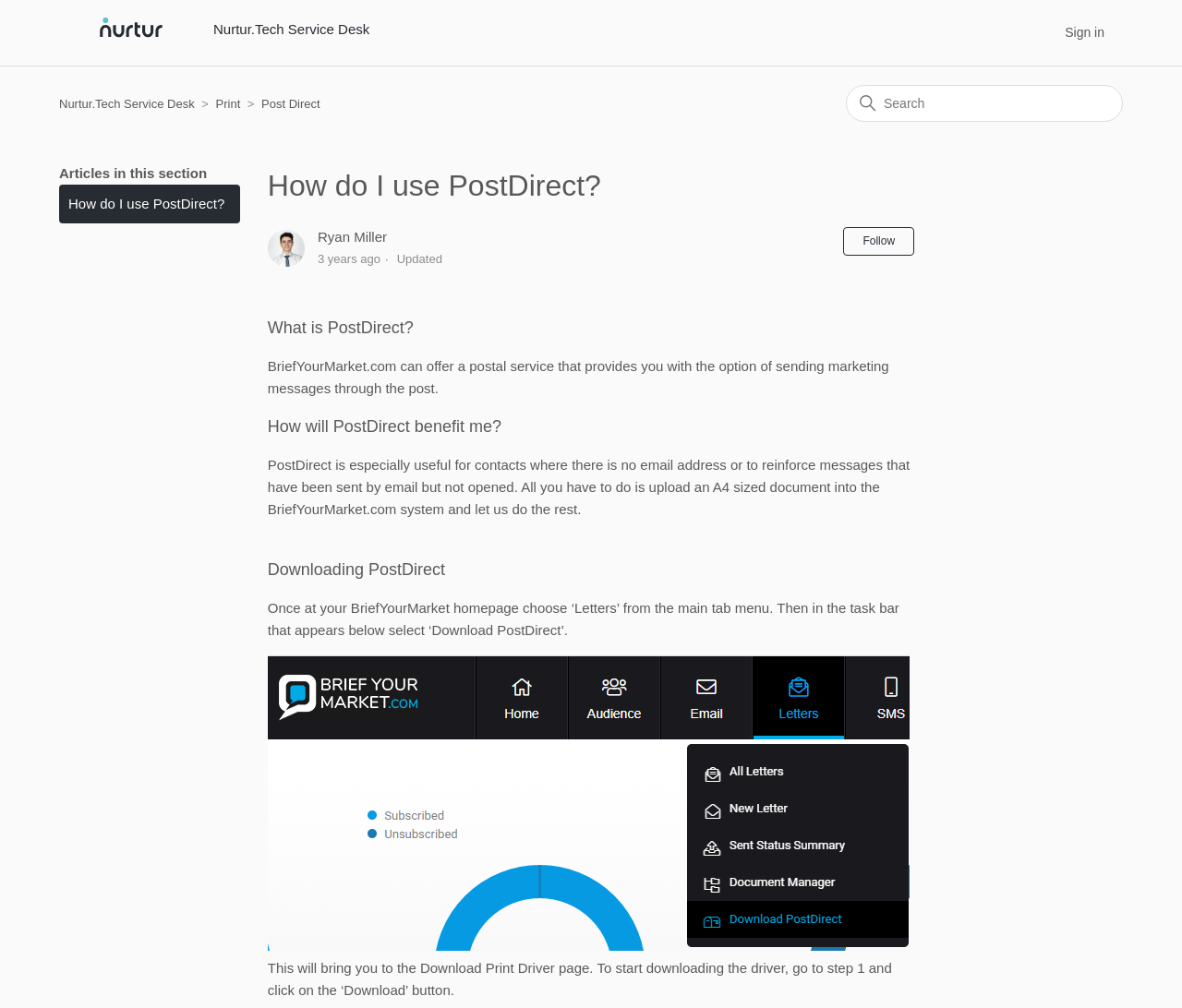What is the benefit of using PostDirect?
Answer the question based on the image using a single word or a brief phrase.

Reach contacts without email